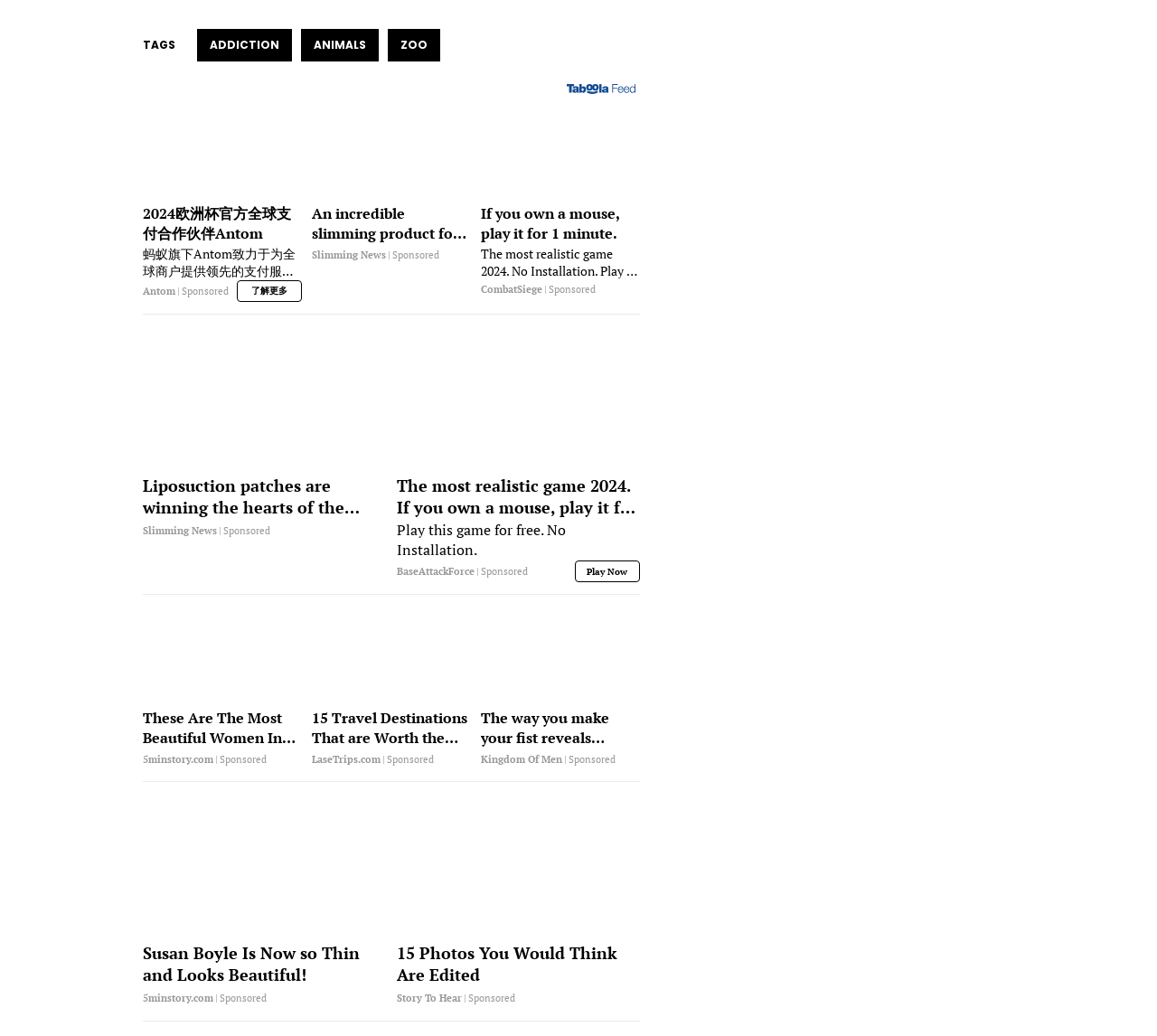Provide the bounding box coordinates for the specified HTML element described in this description: "Macau brokers". The coordinates should be four float numbers ranging from 0 to 1, in the format [left, top, right, bottom].

None